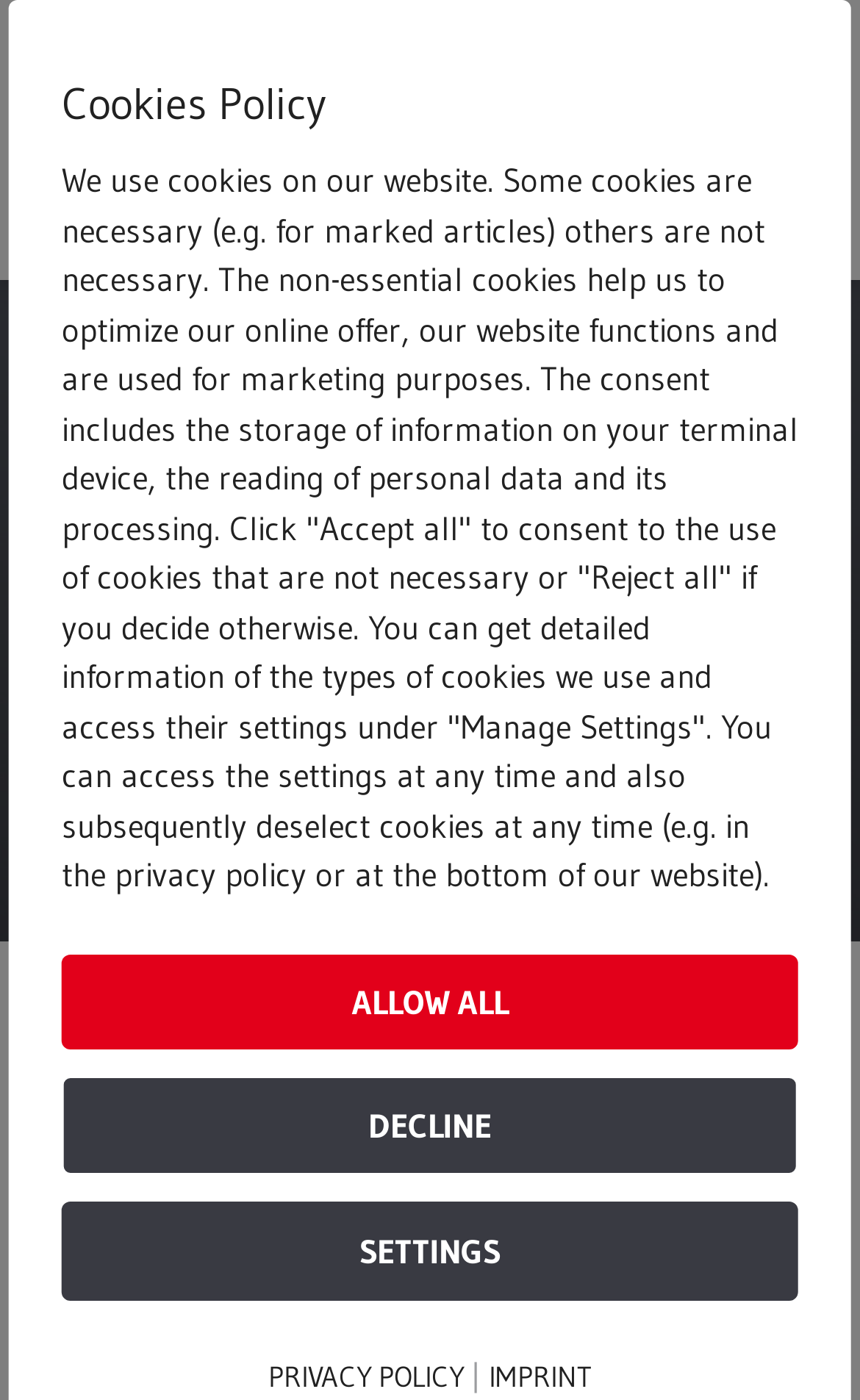For the element described, predict the bounding box coordinates as (top-left x, top-left y, bottom-right x, bottom-right y). All values should be between 0 and 1. Element description: Privacy policy

[0.312, 0.969, 0.547, 0.994]